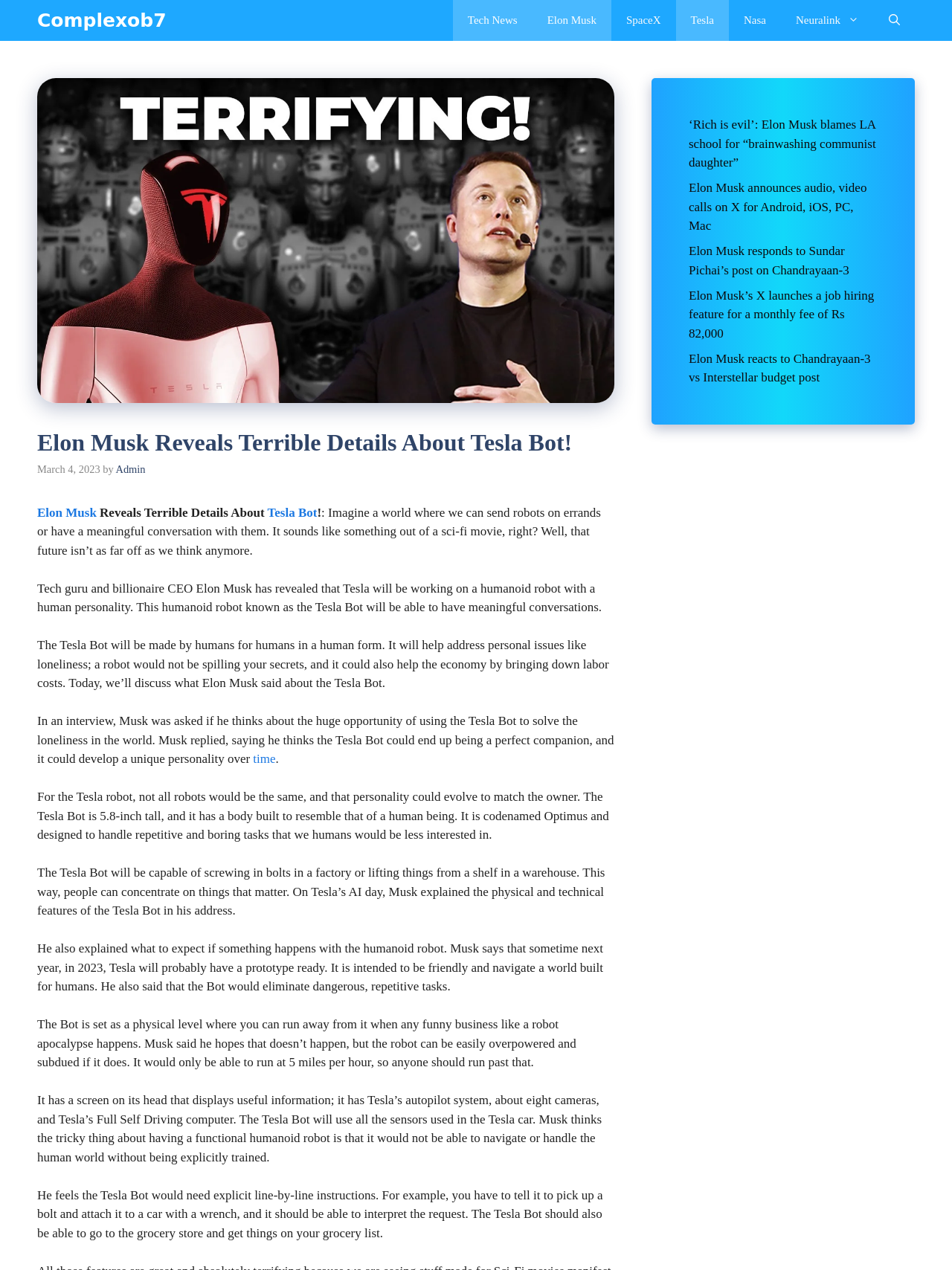Determine the bounding box coordinates of the clickable element to complete this instruction: "Read the article about Elon Musk blaming LA school for brainwashing his communist daughter". Provide the coordinates in the format of four float numbers between 0 and 1, [left, top, right, bottom].

[0.723, 0.093, 0.92, 0.133]